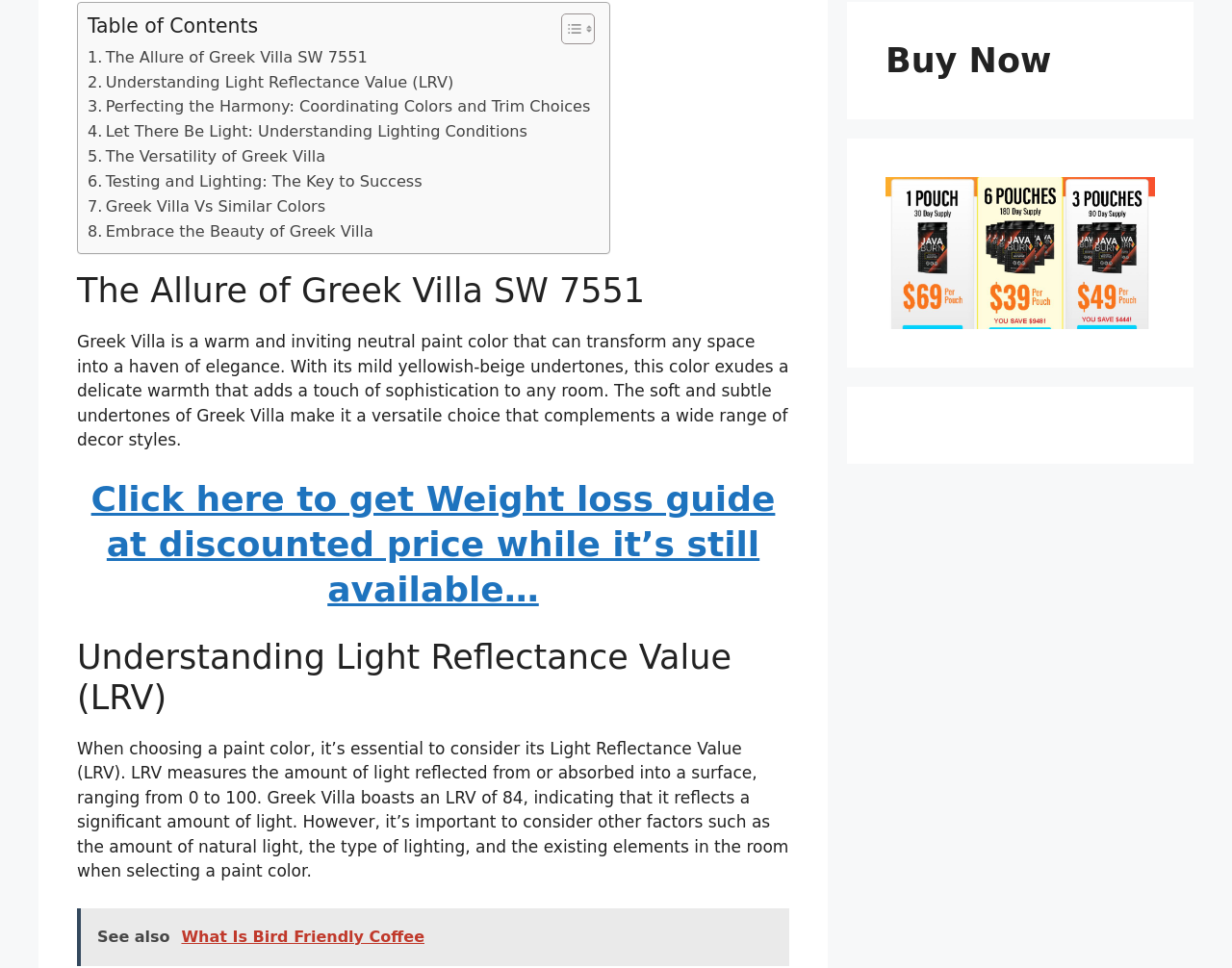Locate and provide the bounding box coordinates for the HTML element that matches this description: "The Versatility of Greek Villa".

[0.071, 0.074, 0.264, 0.1]